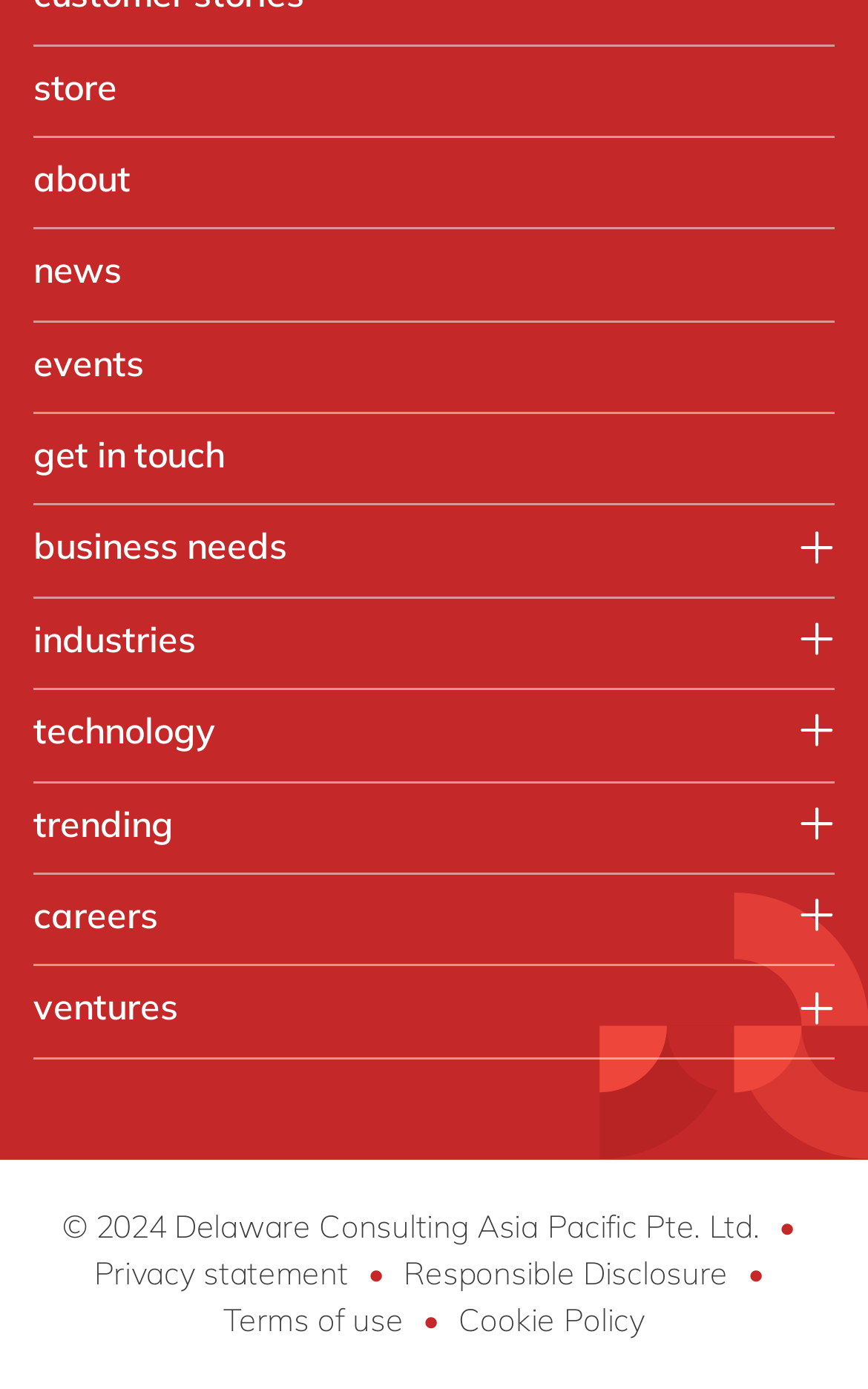How many buttons are there in the footer? Look at the image and give a one-word or short phrase answer.

5